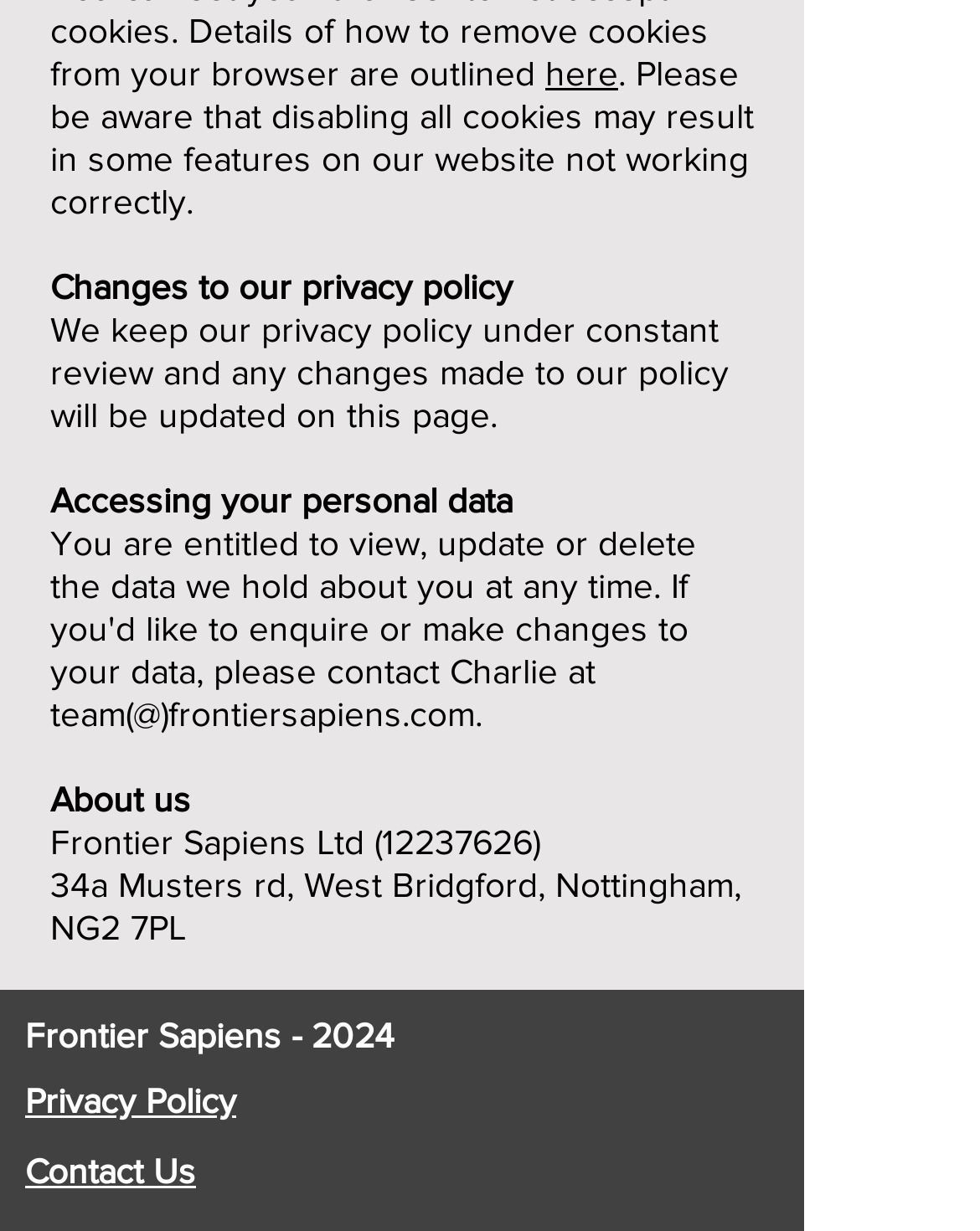What is the company name?
Could you please answer the question thoroughly and with as much detail as possible?

The company name can be found in the static text element 'Frontier Sapiens Ltd' located at the bottom of the page, which is a part of the 'About us' section.